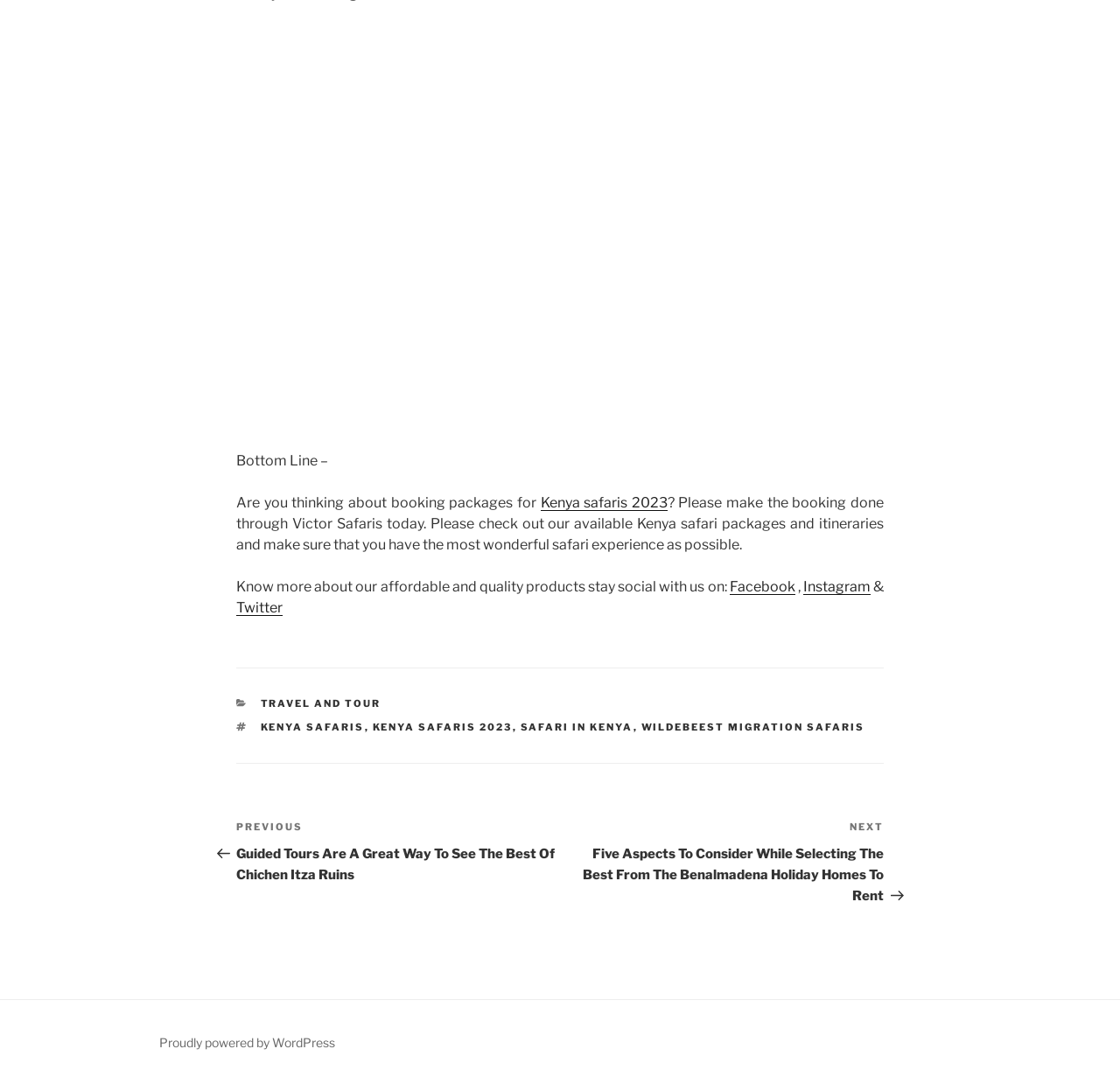What social media platforms are mentioned?
Provide a short answer using one word or a brief phrase based on the image.

Facebook, Instagram, Twitter